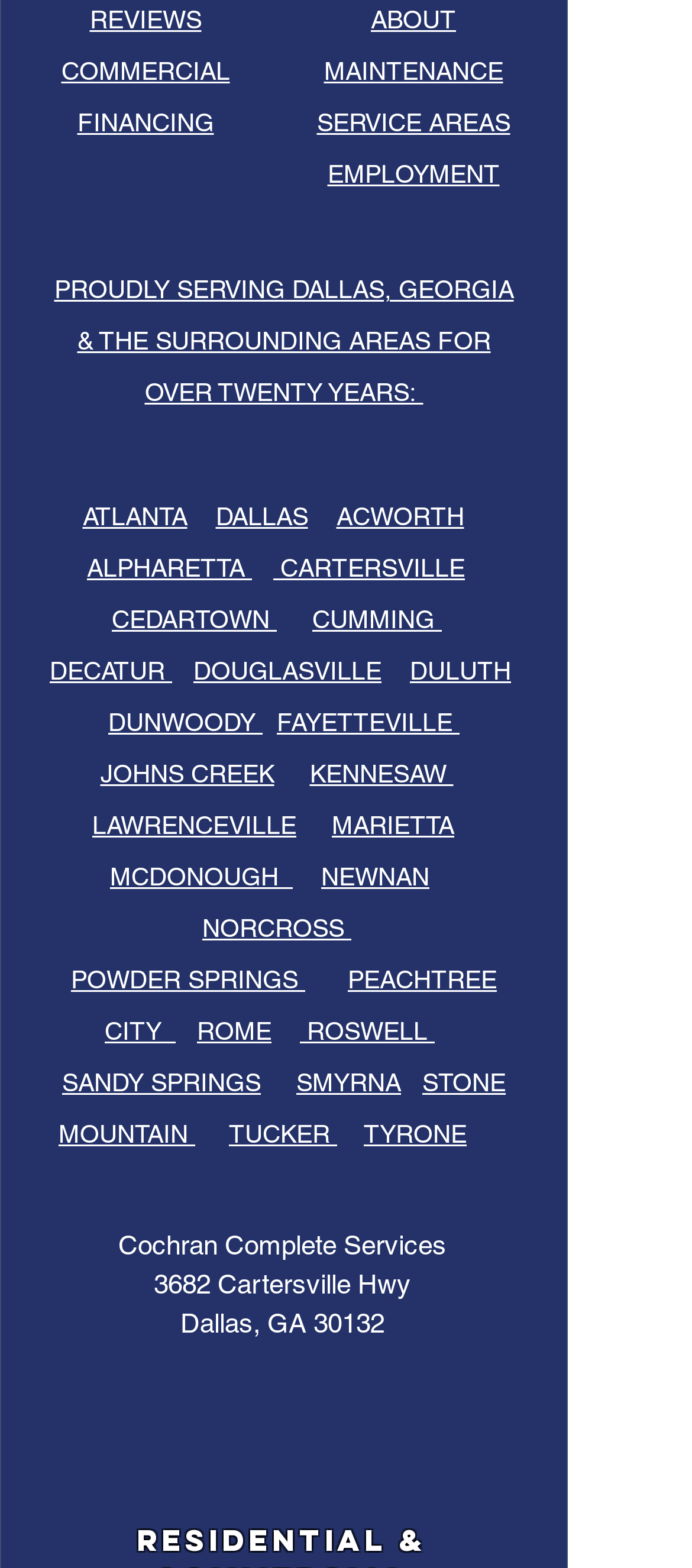By analyzing the image, answer the following question with a detailed response: How many social media platforms are listed?

I counted the number of links listed in the 'Social Bar' section at the bottom of the page, which includes Facebook, YouTube, and Instagram, and found a total of 3 social media platforms.